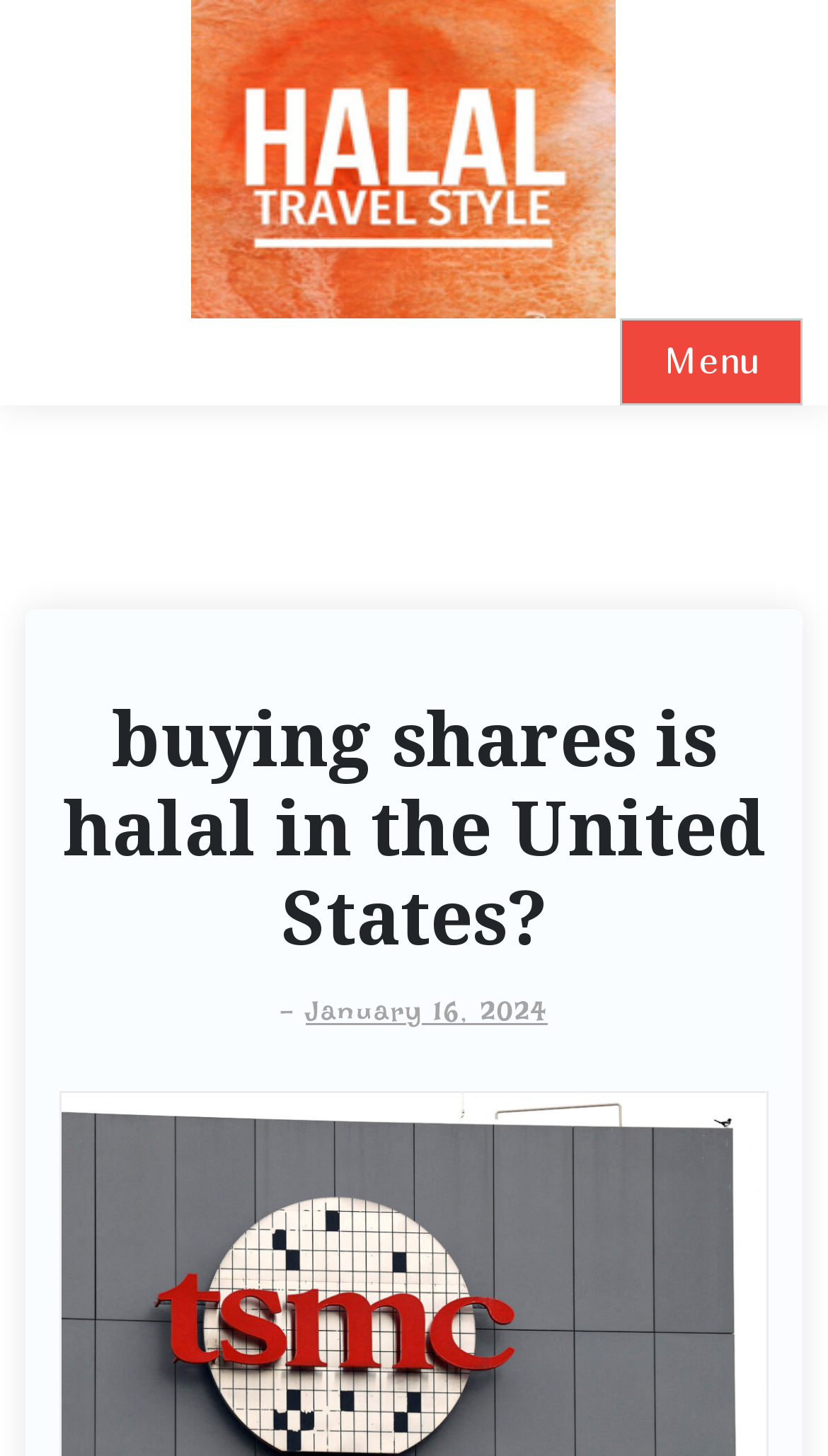Give a one-word or short phrase answer to the question: 
What is the date of the article?

January 16, 2024